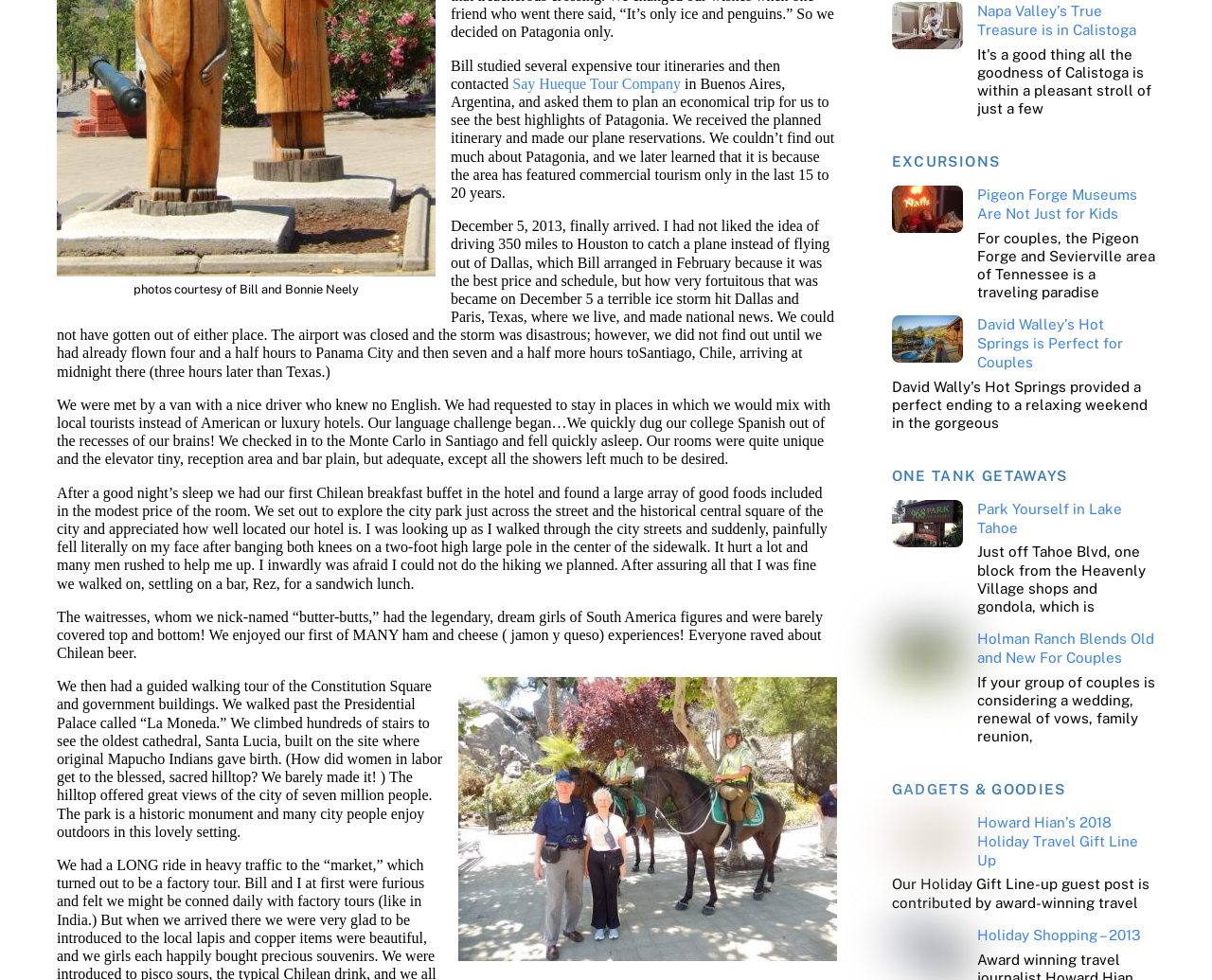Identify and provide the bounding box for the element described by: "Park Yourself in Lake Tahoe".

[0.736, 0.51, 0.953, 0.548]